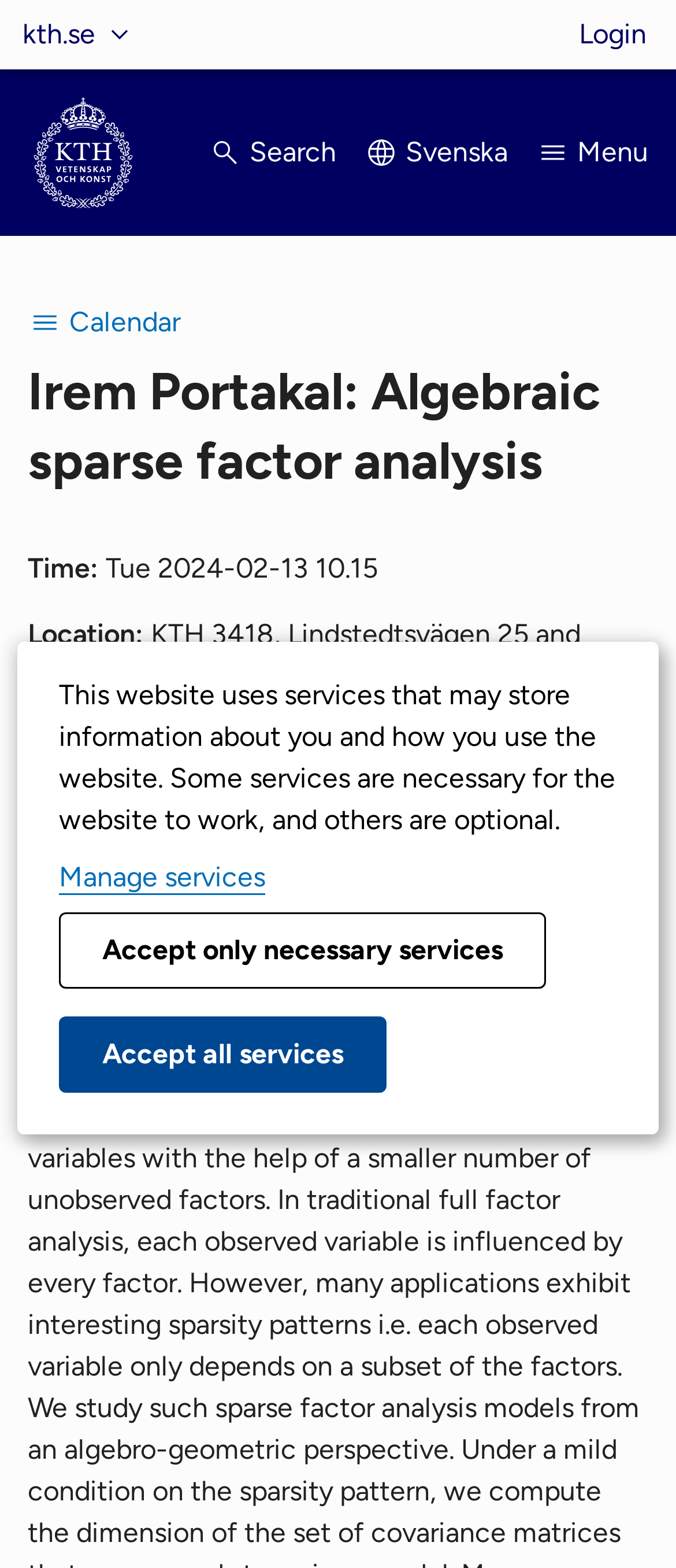What is the meeting ID for the event?
From the image, provide a succinct answer in one word or a short phrase.

632 2469 3290